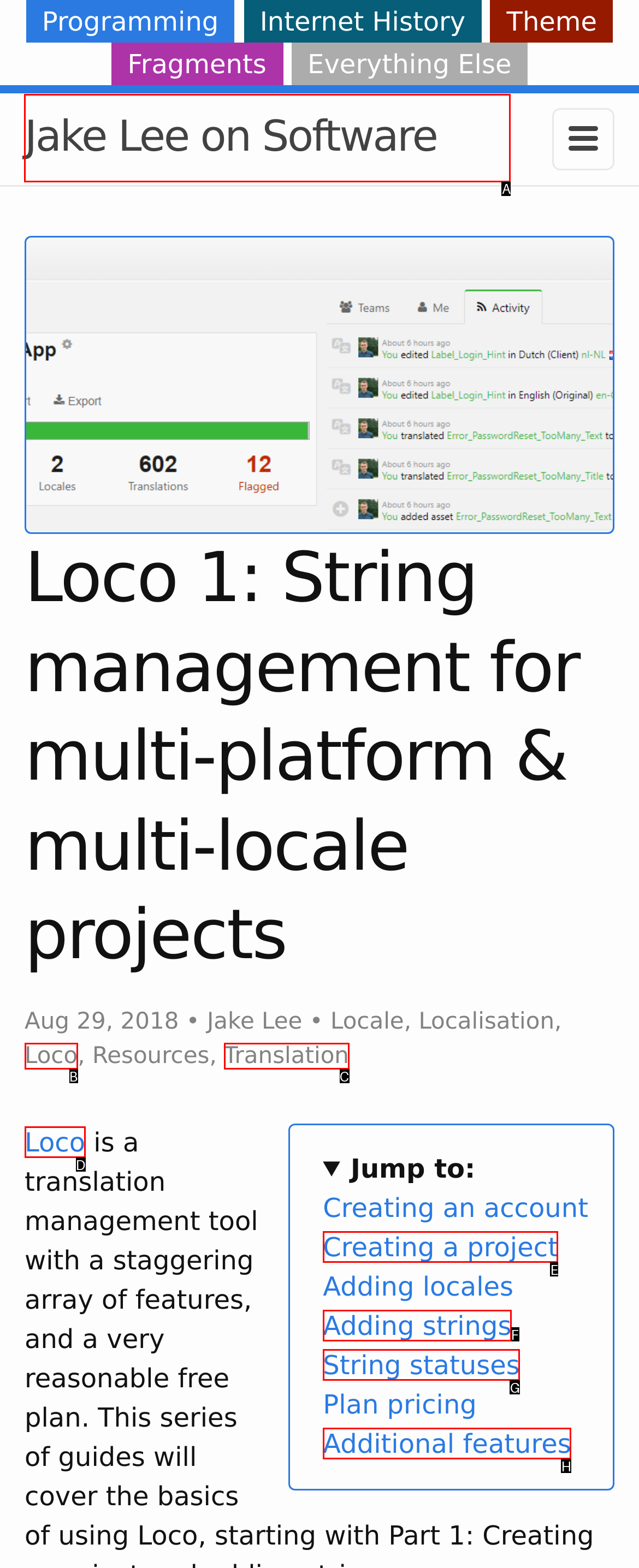Determine which option you need to click to execute the following task: Visit Jake Lee on Software. Provide your answer as a single letter.

A